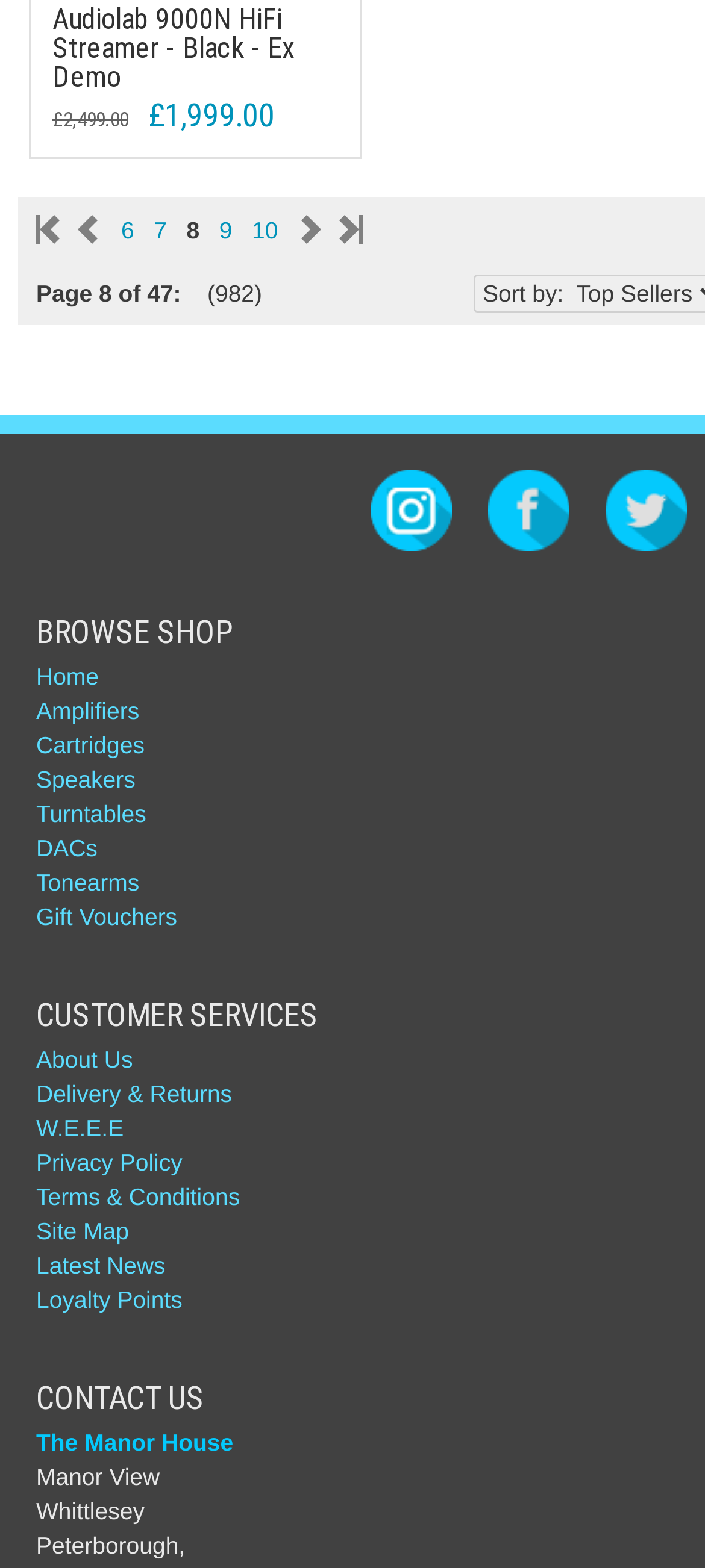Identify the bounding box coordinates of the area that should be clicked in order to complete the given instruction: "Explore Turntables category". The bounding box coordinates should be four float numbers between 0 and 1, i.e., [left, top, right, bottom].

[0.051, 0.51, 0.208, 0.528]